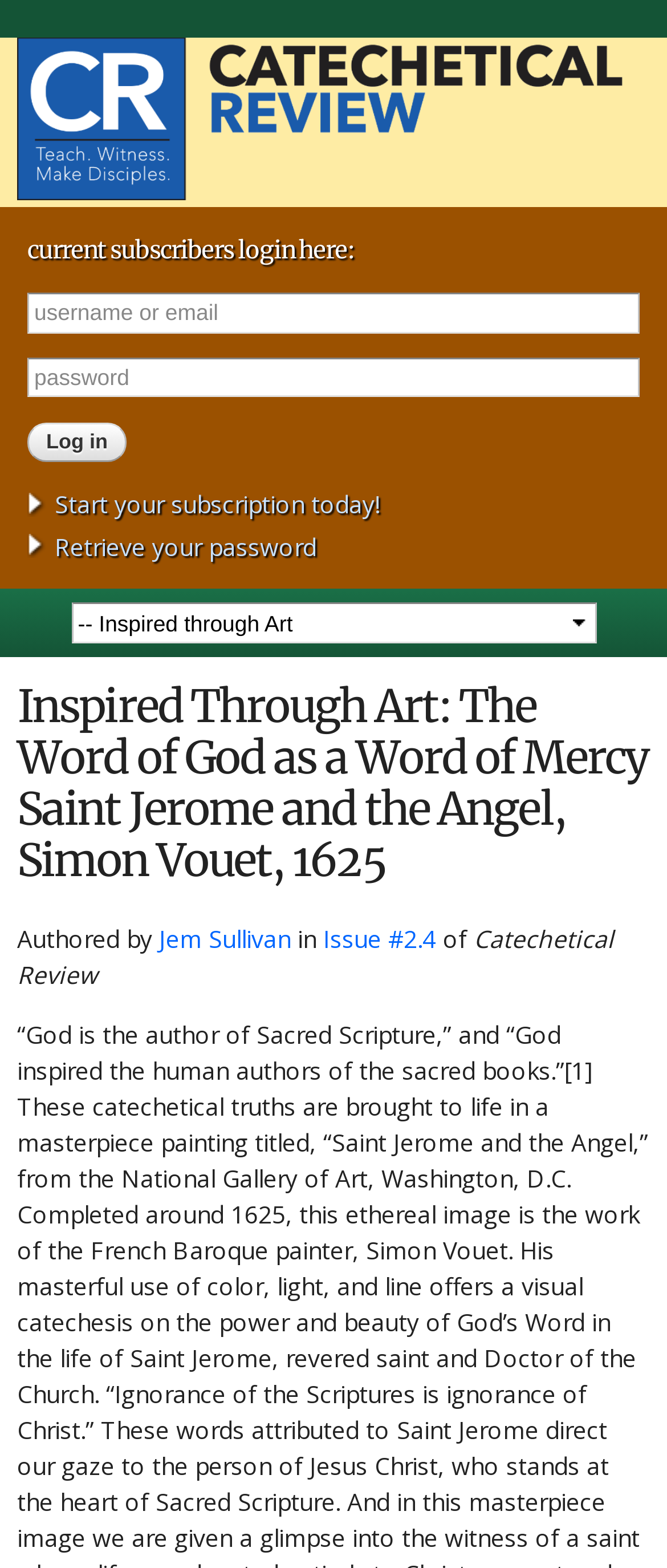Please identify the bounding box coordinates of the element's region that I should click in order to complete the following instruction: "Go back to top". The bounding box coordinates consist of four float numbers between 0 and 1, i.e., [left, top, right, bottom].

None